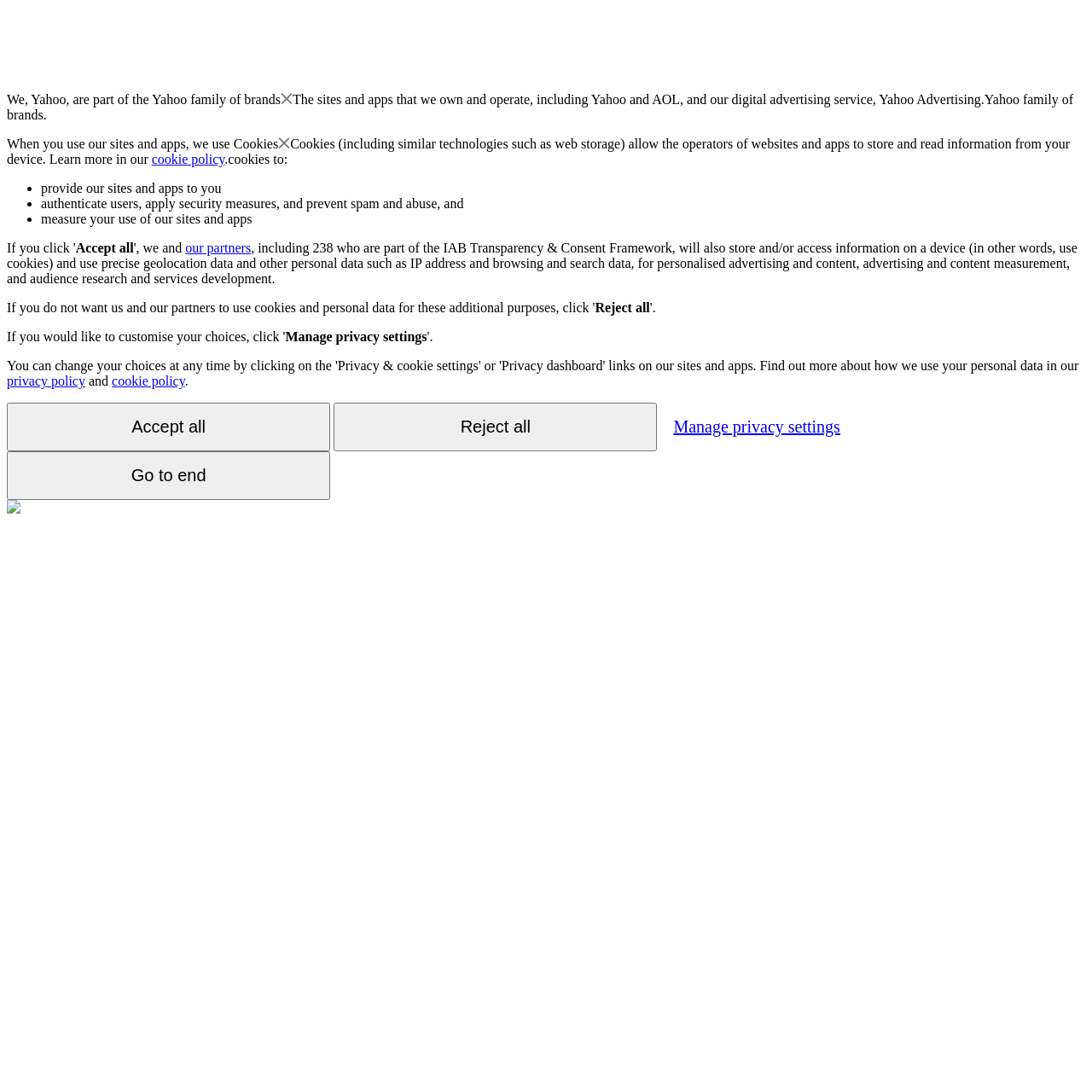Answer the following inquiry with a single word or phrase:
What do cookies allow operators to do?

Store and read information